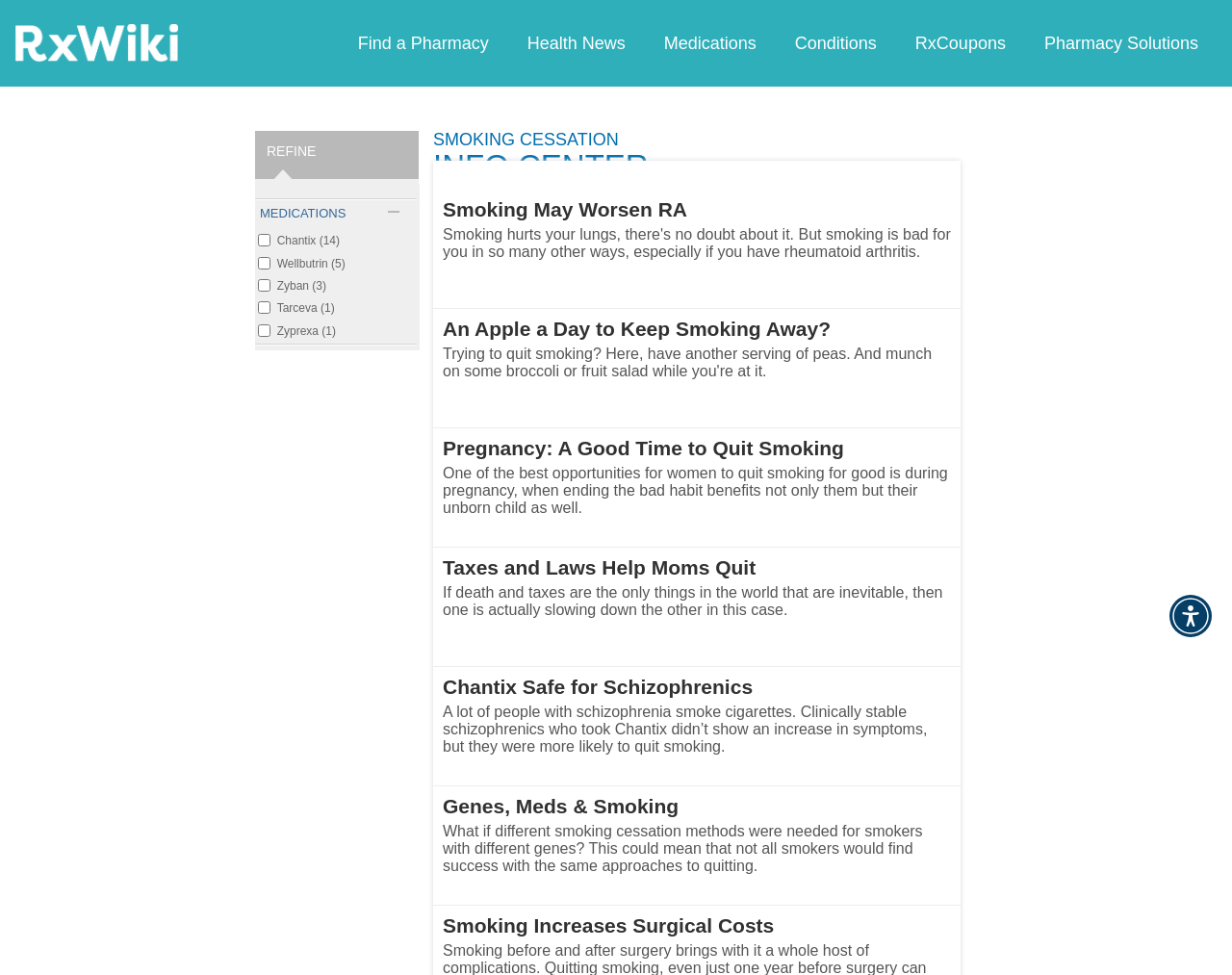What is the topic of the news stories on this webpage?
Give a one-word or short phrase answer based on the image.

Smoking Cessation